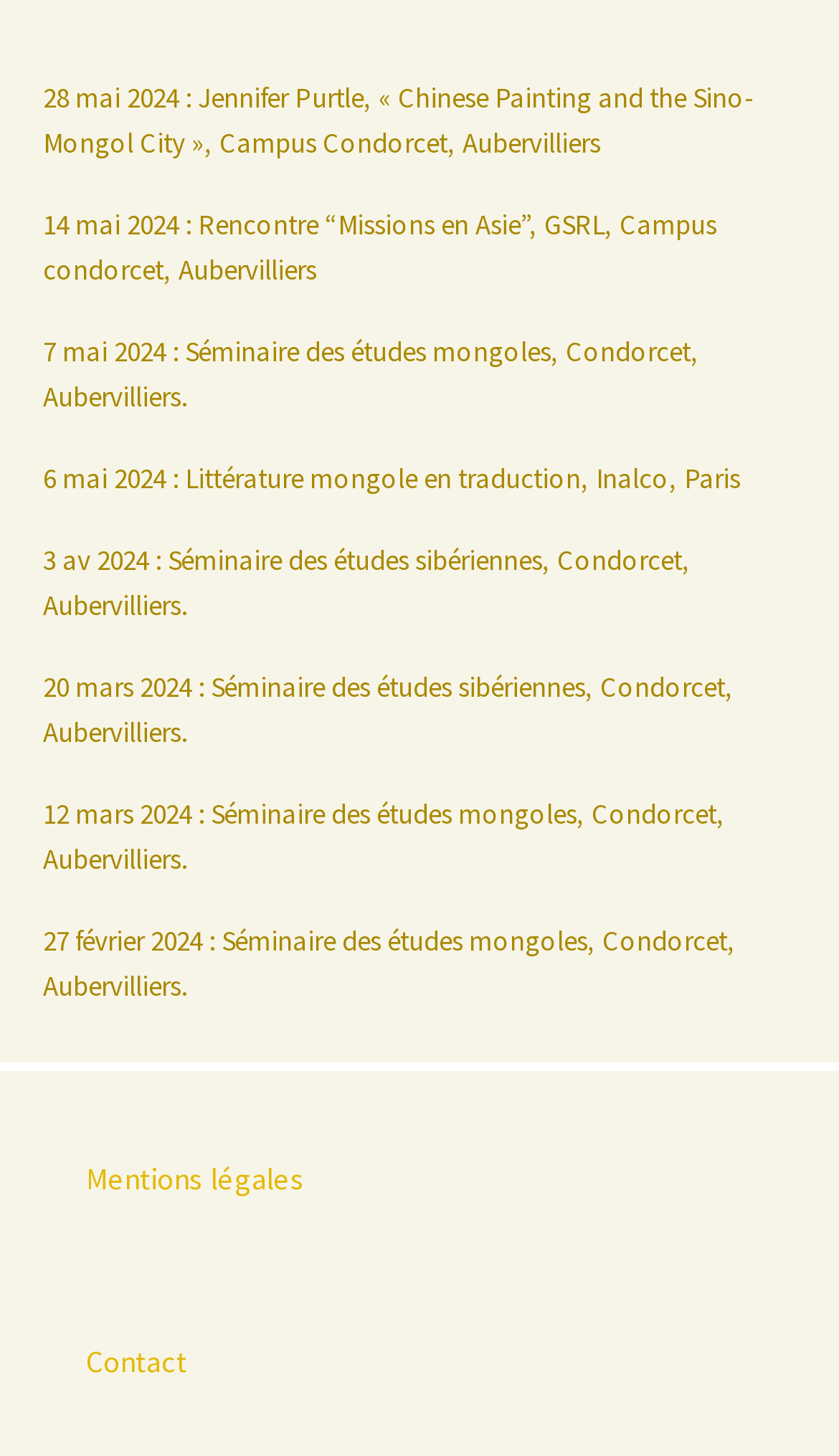Examine the image carefully and respond to the question with a detailed answer: 
How many events are listed?

I counted the number of links under the 'ÉVÉNEMENTS' navigation element, which are 9 in total.